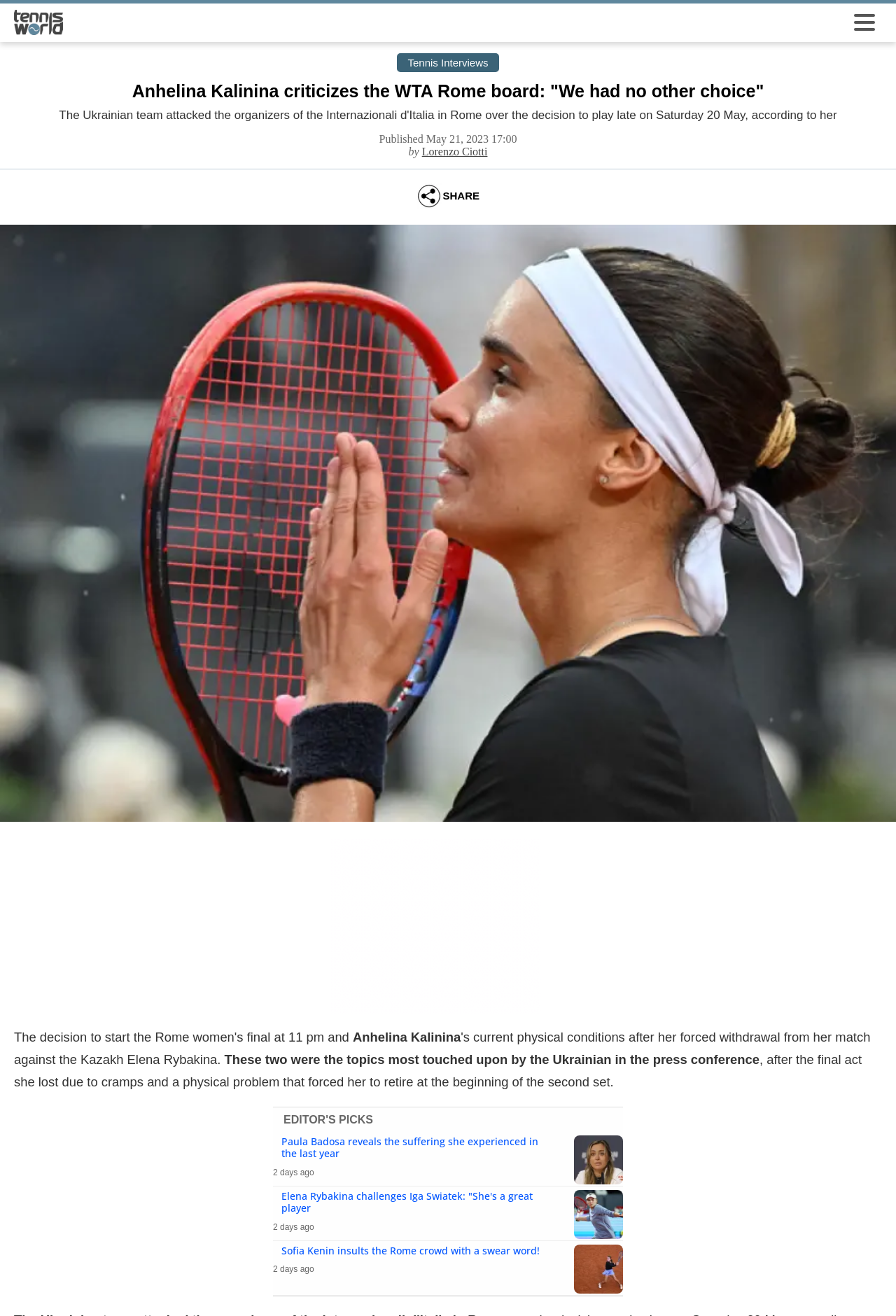Provide a one-word or brief phrase answer to the question:
What is the physical problem that Anhelina Kalinina experienced during the final act?

Cramps